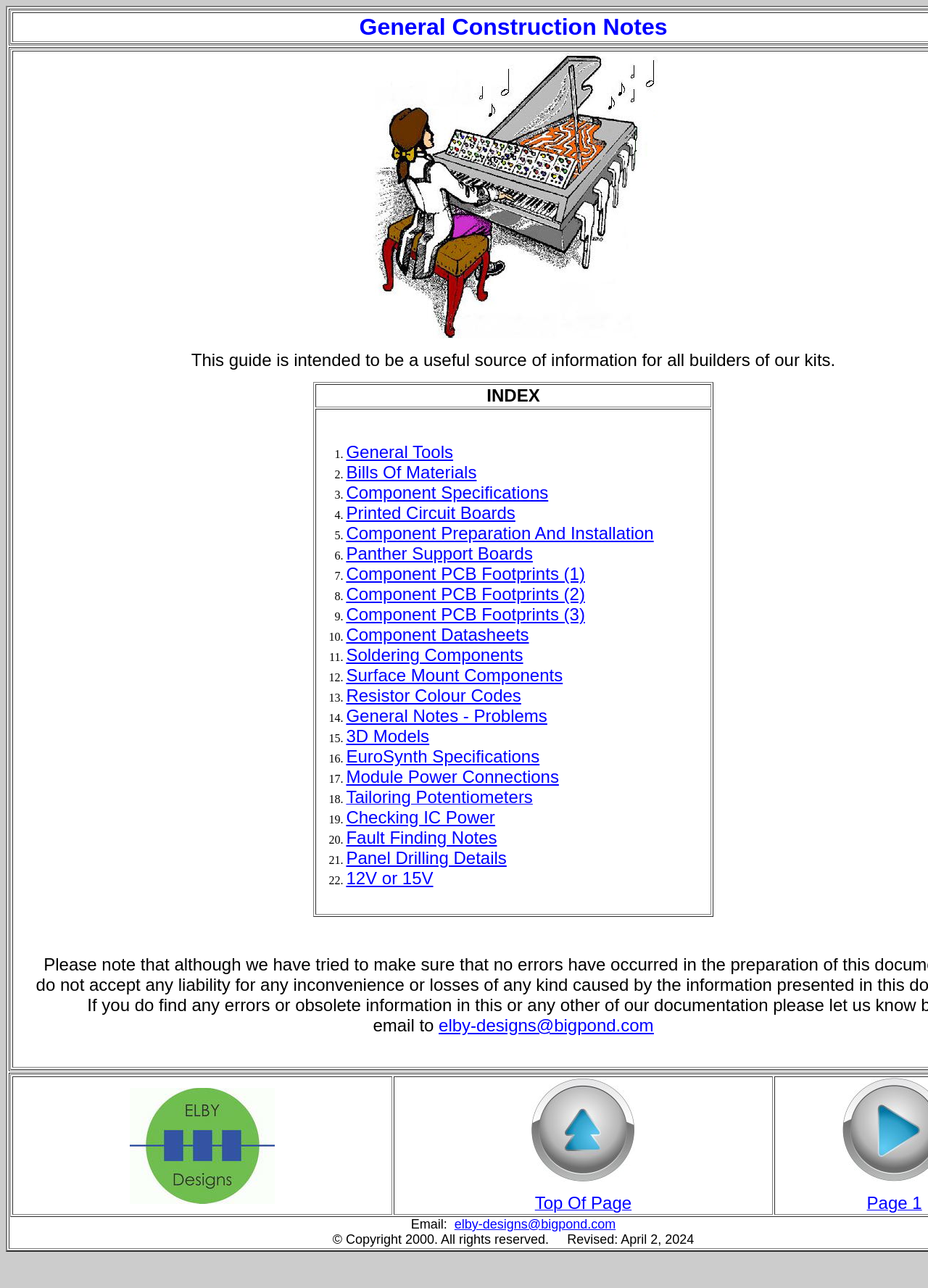Pinpoint the bounding box coordinates of the element you need to click to execute the following instruction: "Email to elby-designs@bigpond.com". The bounding box should be represented by four float numbers between 0 and 1, in the format [left, top, right, bottom].

[0.473, 0.788, 0.704, 0.804]